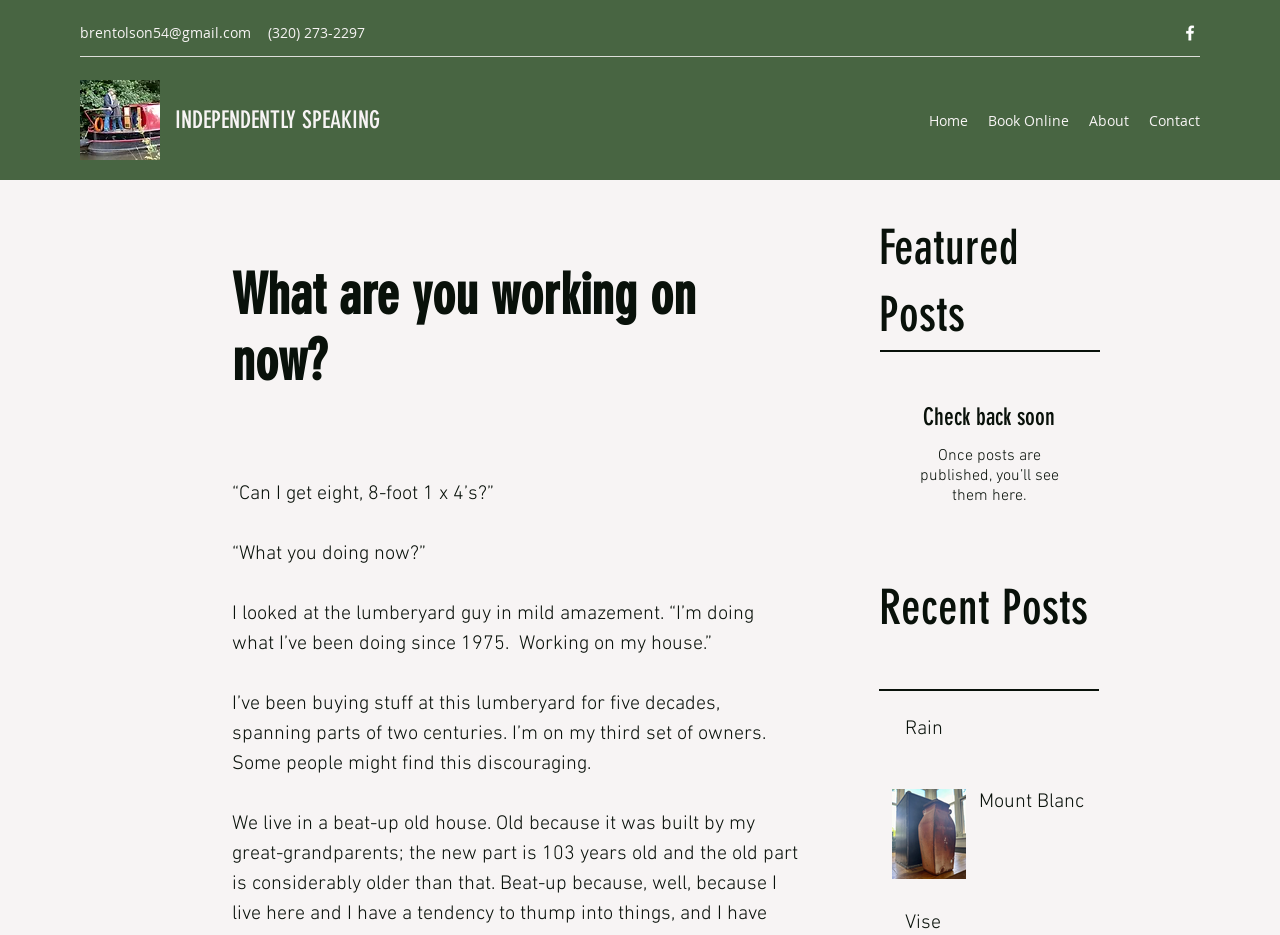Highlight the bounding box coordinates of the element that should be clicked to carry out the following instruction: "Visit the Home page". The coordinates must be given as four float numbers ranging from 0 to 1, i.e., [left, top, right, bottom].

[0.718, 0.113, 0.764, 0.145]